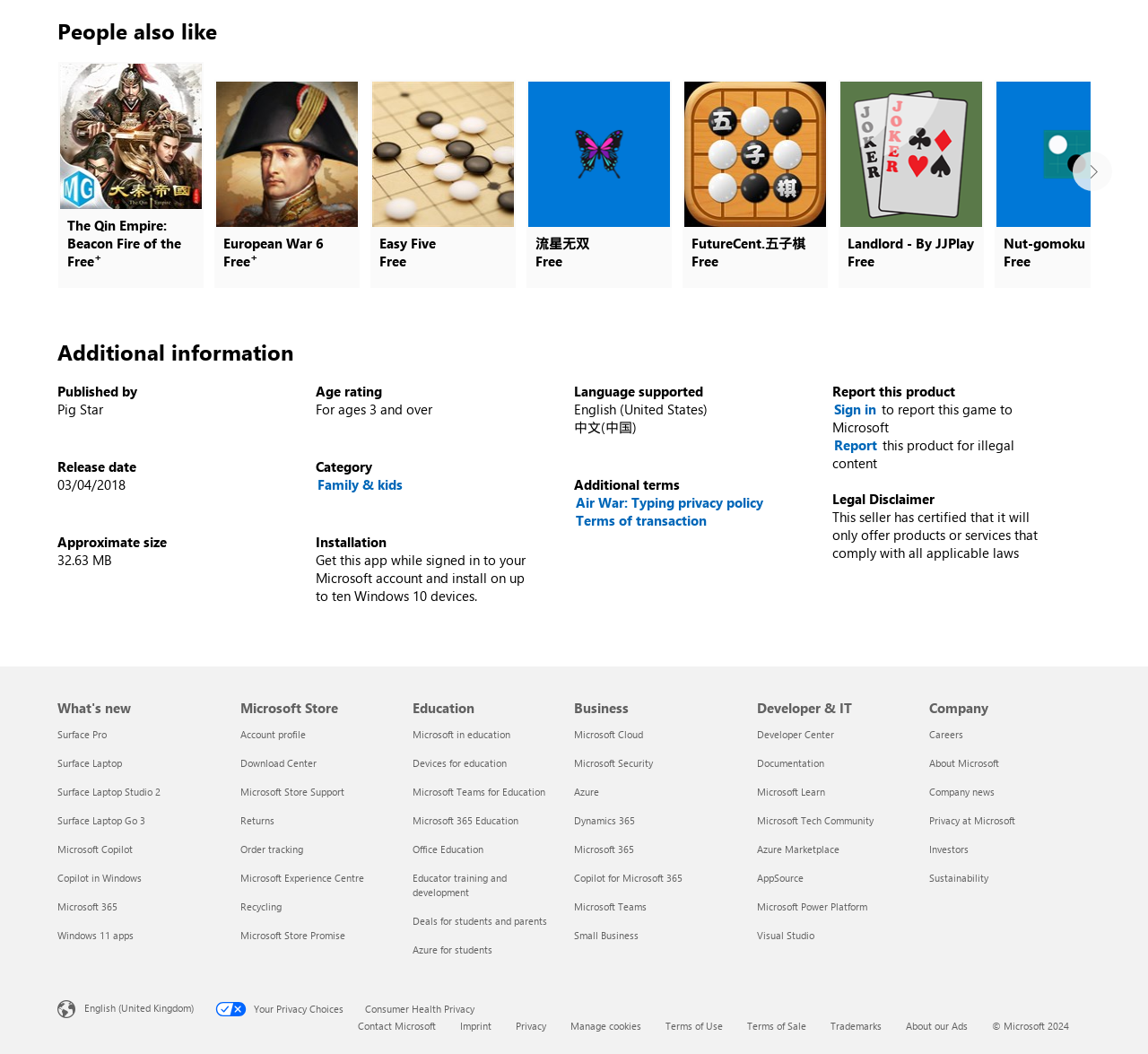Please identify the bounding box coordinates of the element on the webpage that should be clicked to follow this instruction: "View 'Additional information'". The bounding box coordinates should be given as four float numbers between 0 and 1, formatted as [left, top, right, bottom].

[0.05, 0.322, 0.95, 0.349]